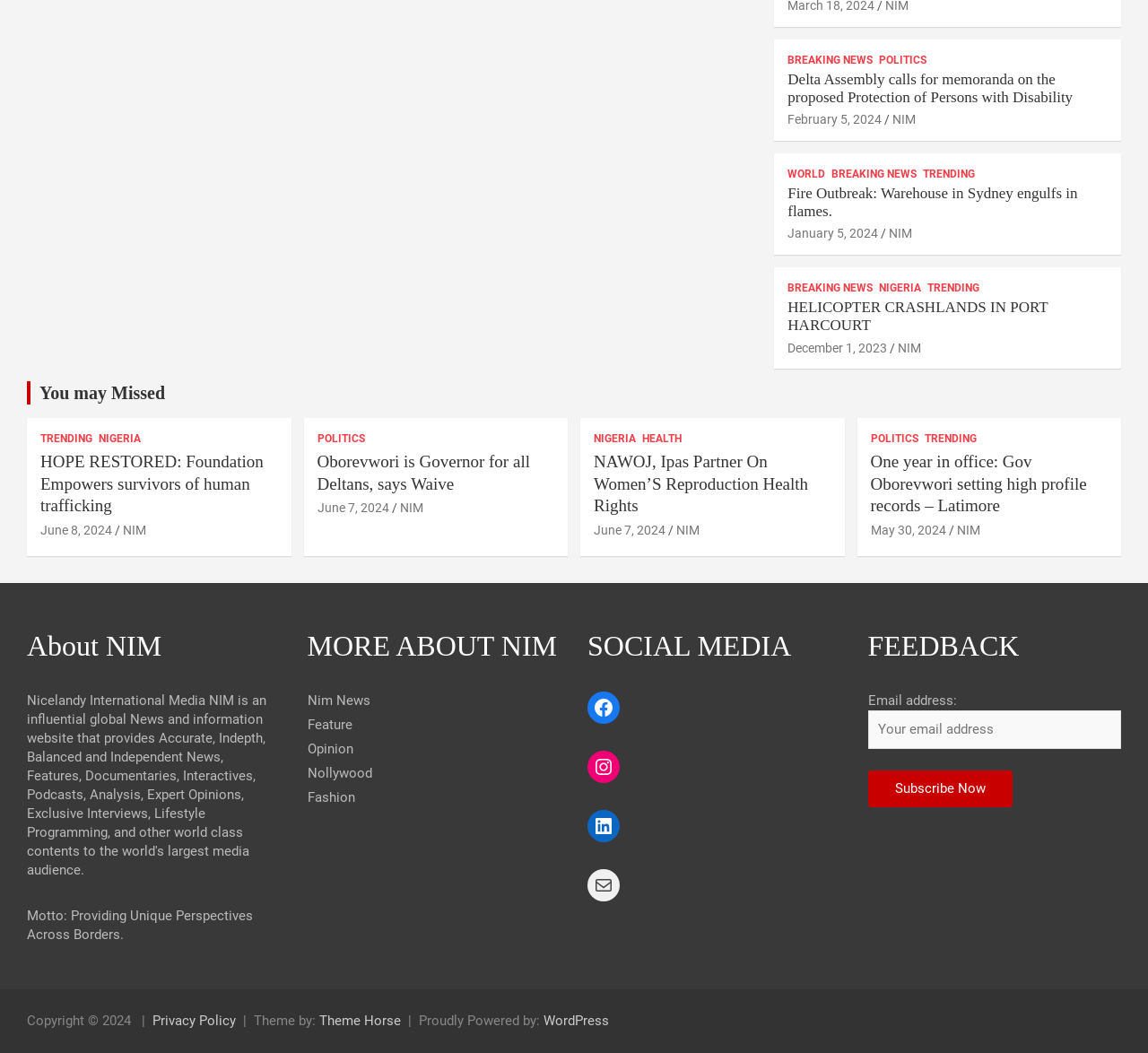Locate the bounding box coordinates of the element you need to click to accomplish the task described by this instruction: "Check the Privacy Policy".

[0.133, 0.962, 0.205, 0.977]